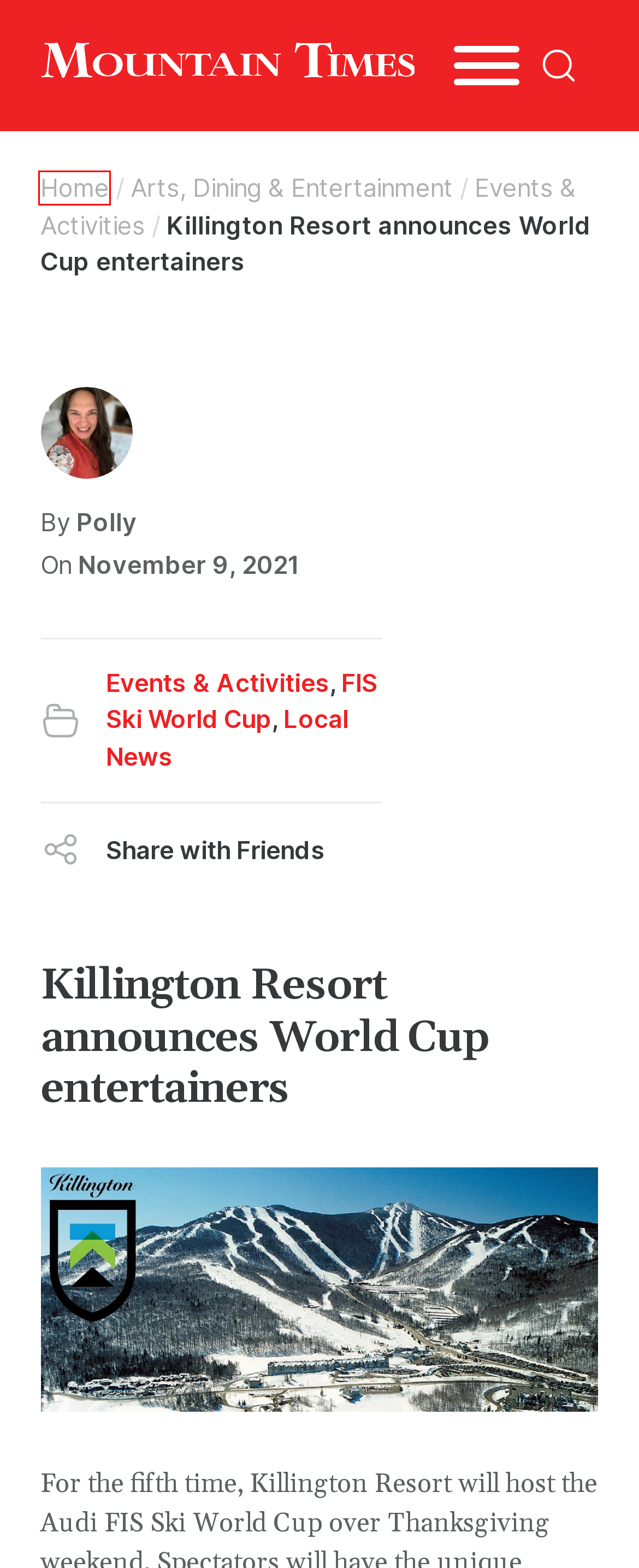You are given a screenshot of a webpage with a red bounding box around an element. Choose the most fitting webpage description for the page that appears after clicking the element within the red bounding box. Here are the candidates:
A. Polly - Mountain Times
B. Haff appointed as full-time zoning administrator - Mountain Times
C. Classifieds - Mountain Times
D. FIS Ski World Cup - Mountain Times
E. Arts, Dining & Entertainment - Mountain Times
F. The Mountain Times | Your Guide to Vermont News, Events, and Culture
G. Local News - Mountain Times
H. Events & Activities - Mountain Times

F